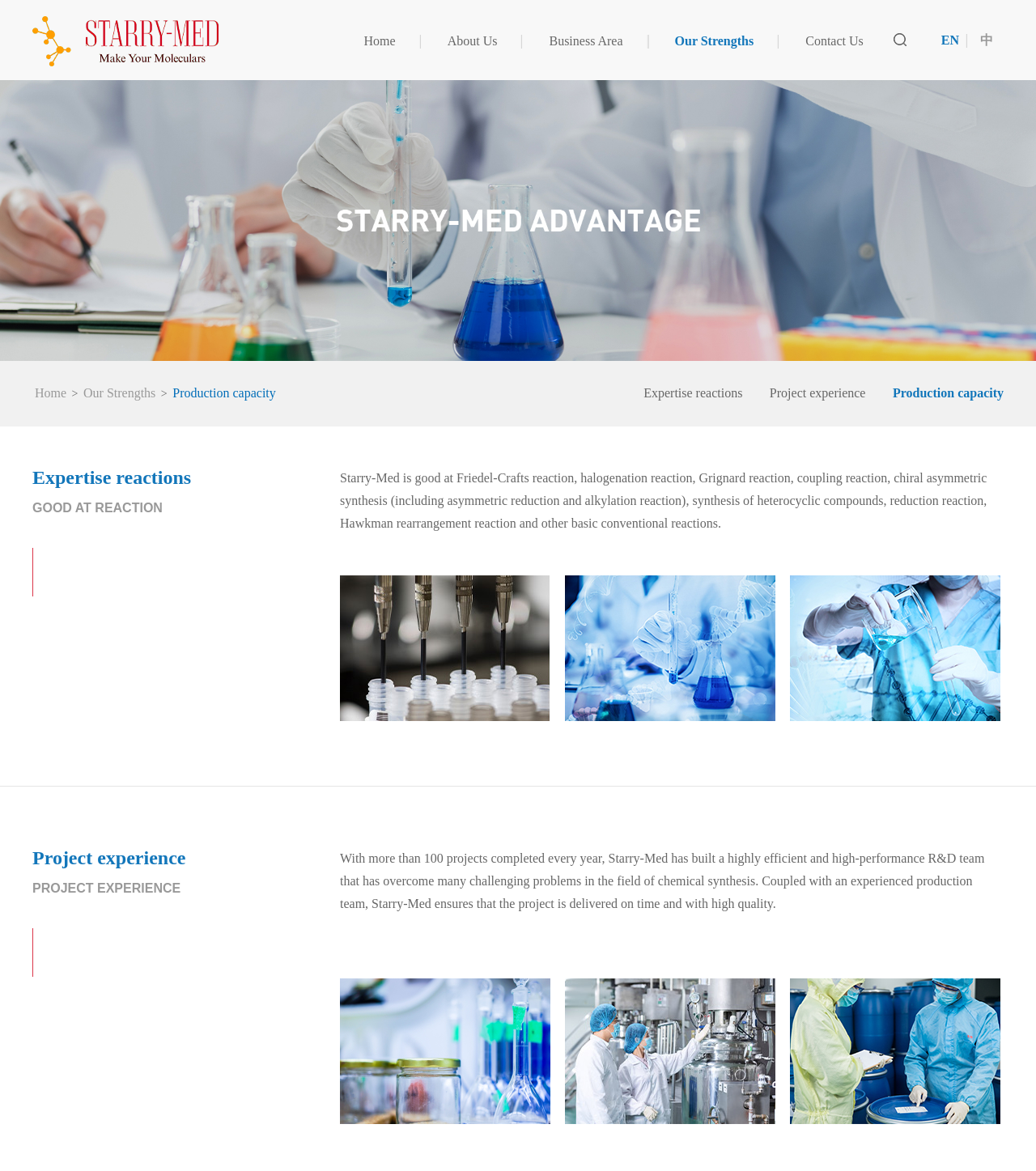Please identify the bounding box coordinates of the area that needs to be clicked to fulfill the following instruction: "Learn more about Production capacity."

[0.167, 0.329, 0.266, 0.341]